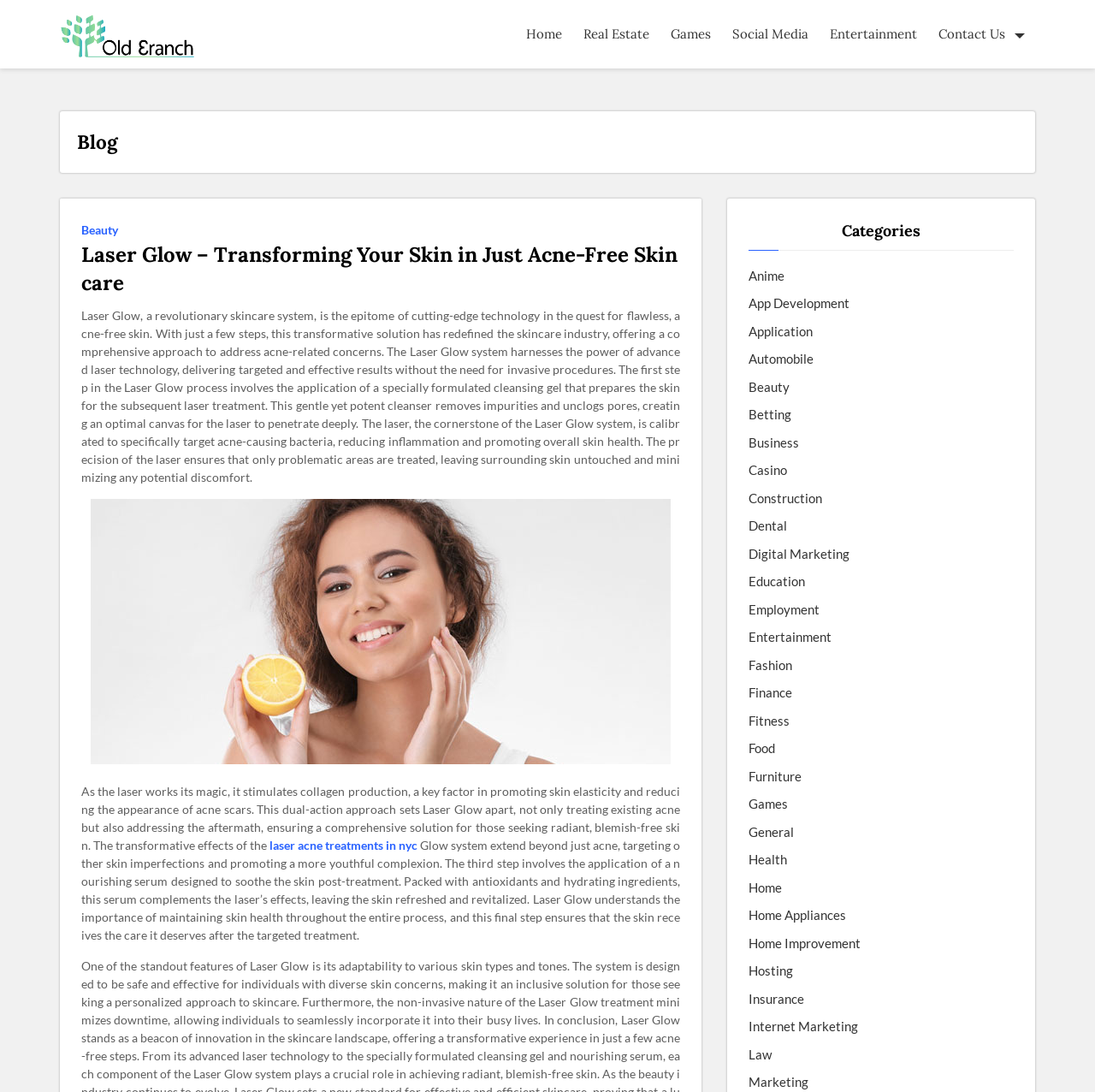Respond with a single word or phrase to the following question:
What is the benefit of the laser treatment in the Laser Glow system?

Reduces inflammation and promotes skin health